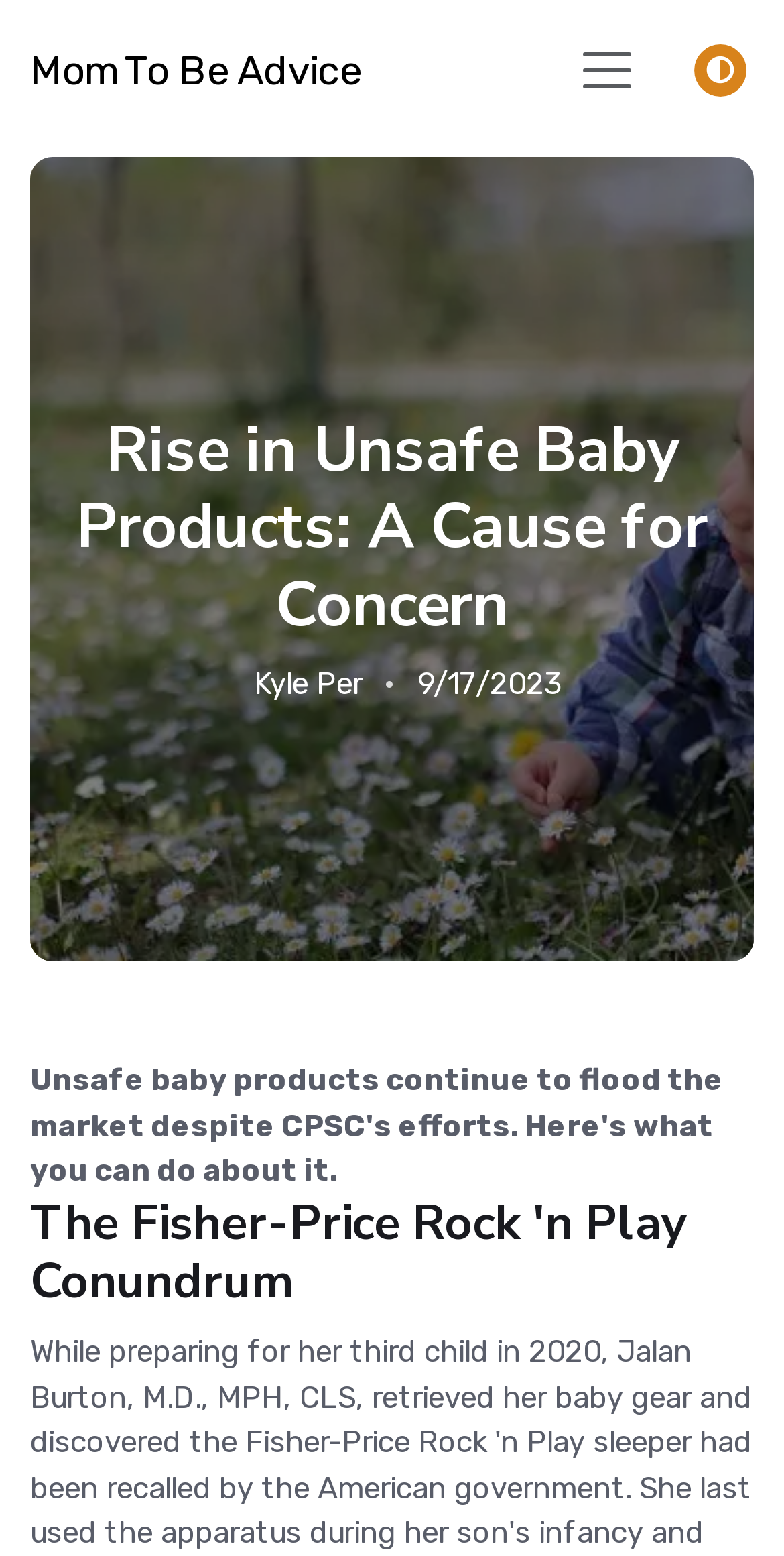When was the article published?
Using the image as a reference, answer the question with a short word or phrase.

9/17/2023